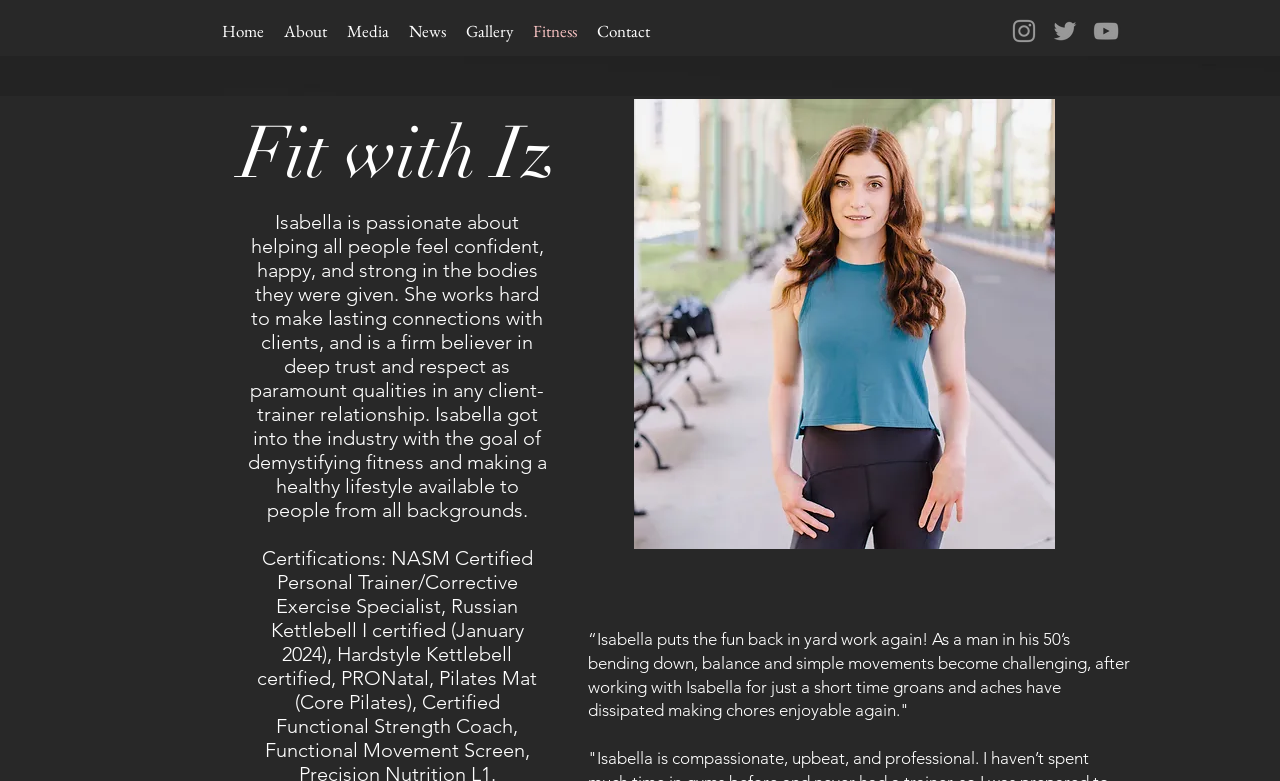Write an exhaustive caption that covers the webpage's main aspects.

The webpage is about Isabella Stansbury, a fitness enthusiast, and her services. At the top left, there is a navigation bar with links to different sections of the website, including Home, About, Media, News, Gallery, Fitness, and Contact. 

On the top right, there is a social bar with links to Isabella's Instagram, Twitter, and YouTube profiles, each represented by a grey icon.

Below the navigation bar, there is a heading "Fit with Iz" in a prominent position. Underneath the heading, there is a brief introduction to Isabella, describing her passion for helping people feel confident and happy in their bodies. 

Further down, there is a longer paragraph about Isabella's approach to fitness, emphasizing her focus on building trust and respect with her clients and making a healthy lifestyle accessible to everyone.

On the right side of the page, there is a large image of Isabella, taking up most of the vertical space. Below the image, there is a testimonial from one of Isabella's clients, praising her for making yard work enjoyable again.

Overall, the webpage provides an overview of Isabella's fitness services and philosophy, with a personal touch through the image and testimonial.